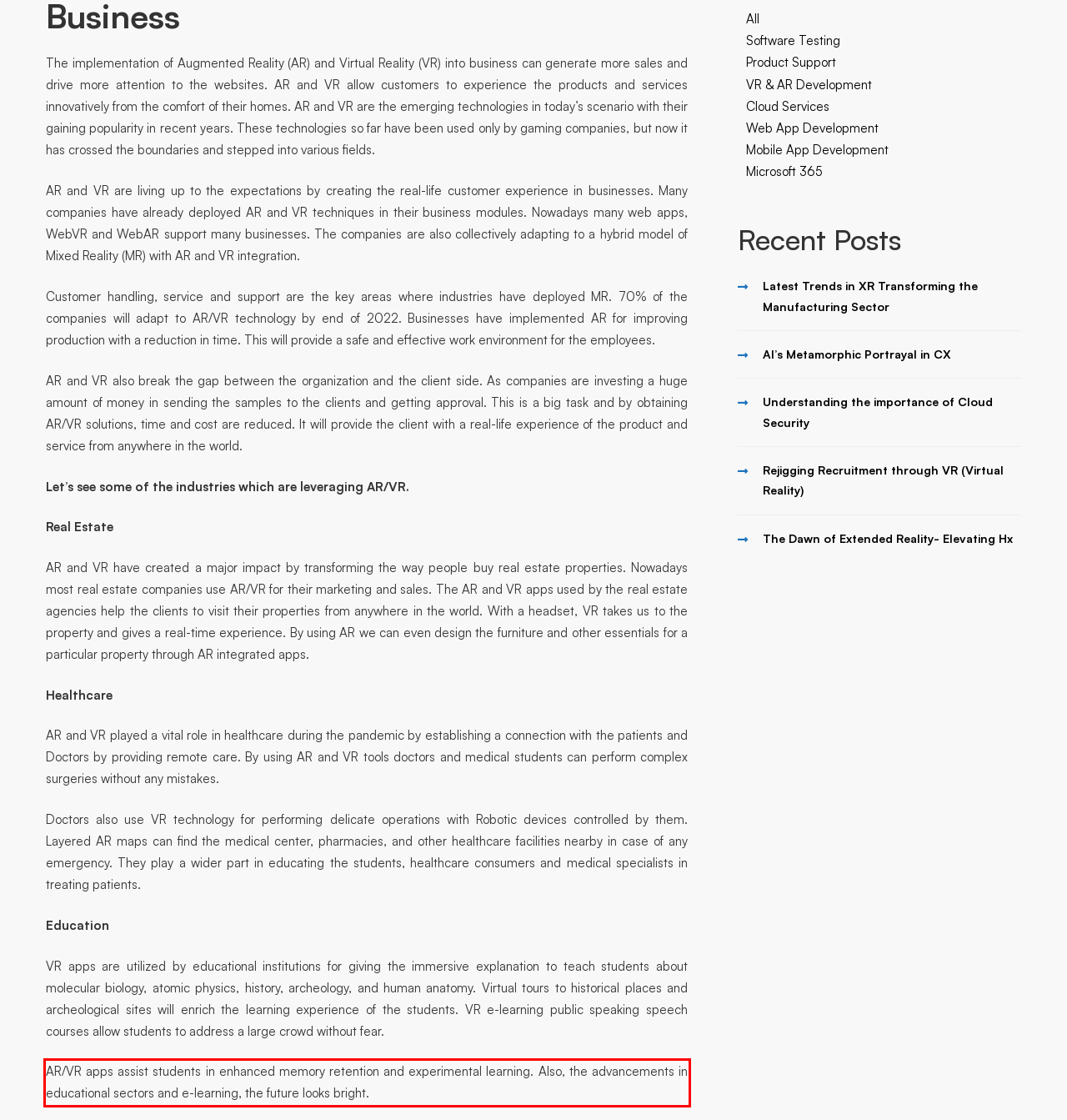Please identify the text within the red rectangular bounding box in the provided webpage screenshot.

AR/VR apps assist students in enhanced memory retention and experimental learning. Also, the advancements in educational sectors and e-learning, the future looks bright.